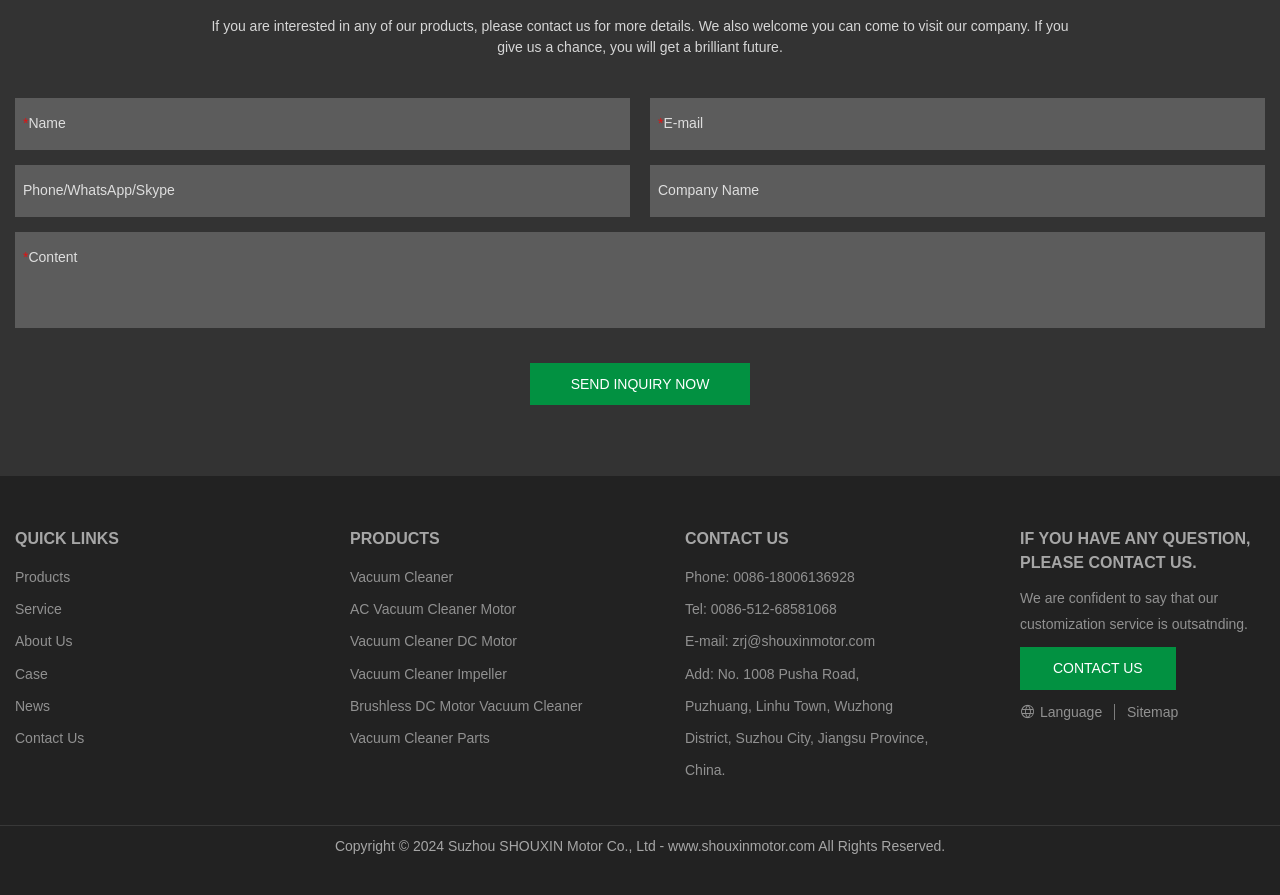Show the bounding box coordinates for the HTML element described as: "Vacuum Cleaner DC Motor".

[0.273, 0.708, 0.404, 0.726]